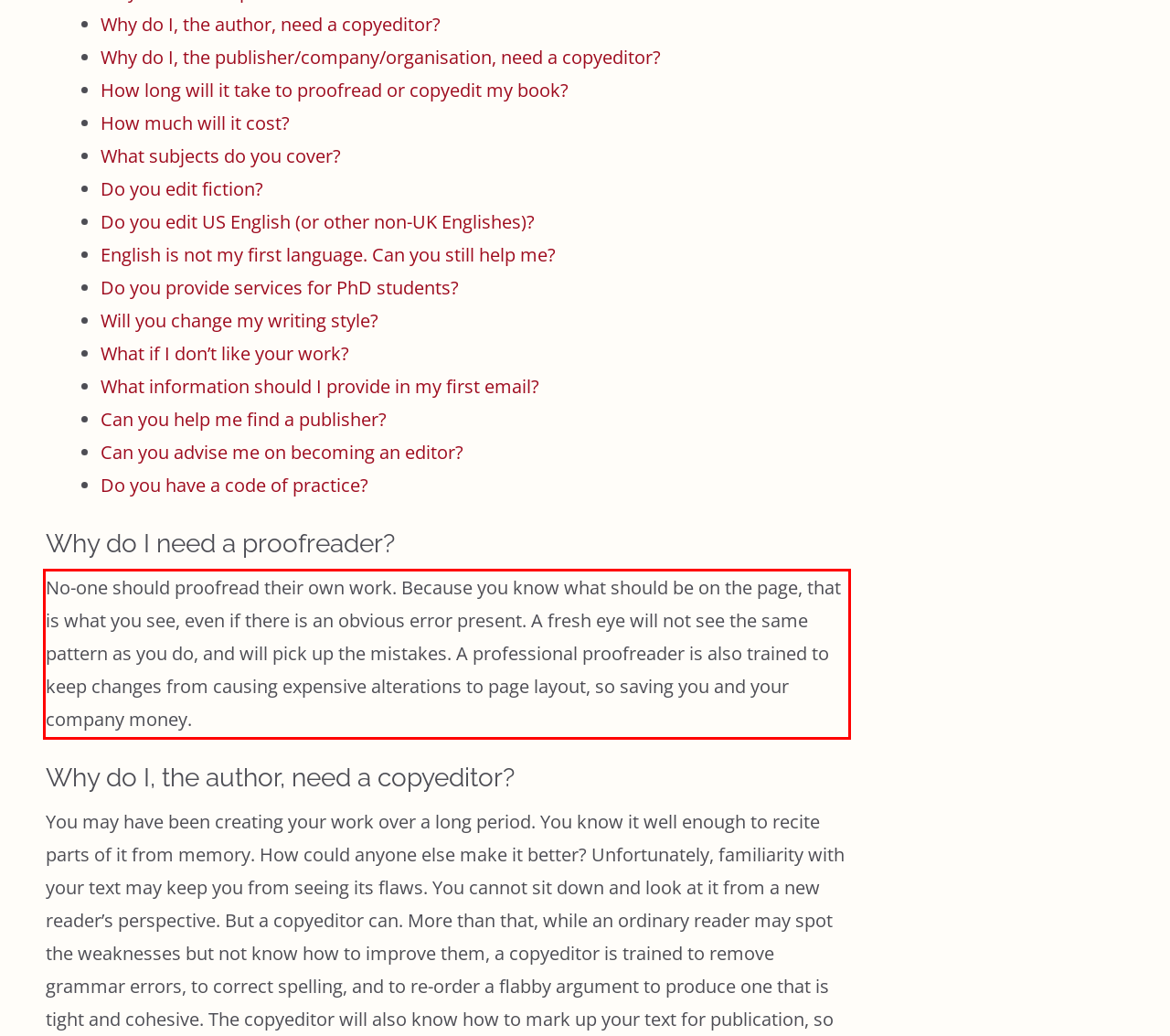Review the screenshot of the webpage and recognize the text inside the red rectangle bounding box. Provide the extracted text content.

No-one should proofread their own work. Because you know what should be on the page, that is what you see, even if there is an obvious error present. A fresh eye will not see the same pattern as you do, and will pick up the mistakes. A professional proofreader is also trained to keep changes from causing expensive alterations to page layout, so saving you and your company money.